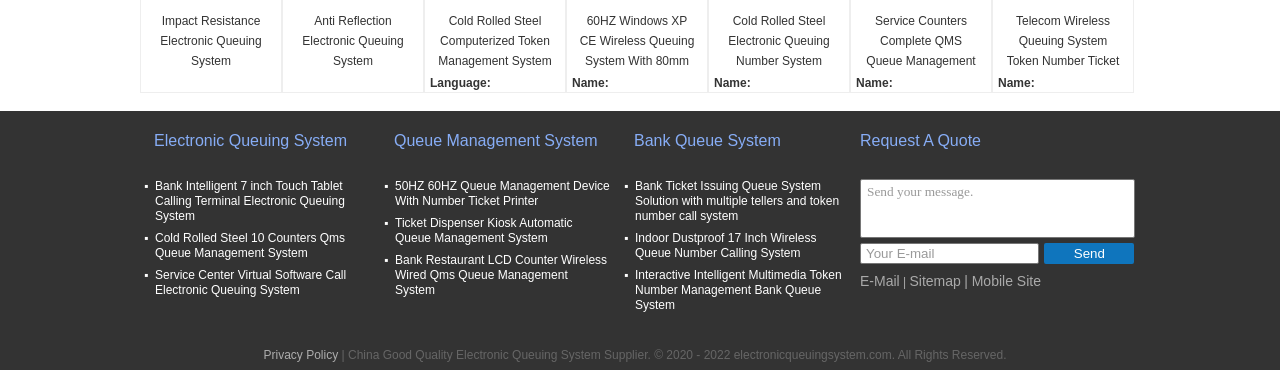Can you pinpoint the bounding box coordinates for the clickable element required for this instruction: "Click on E-Mail"? The coordinates should be four float numbers between 0 and 1, i.e., [left, top, right, bottom].

[0.672, 0.738, 0.703, 0.781]